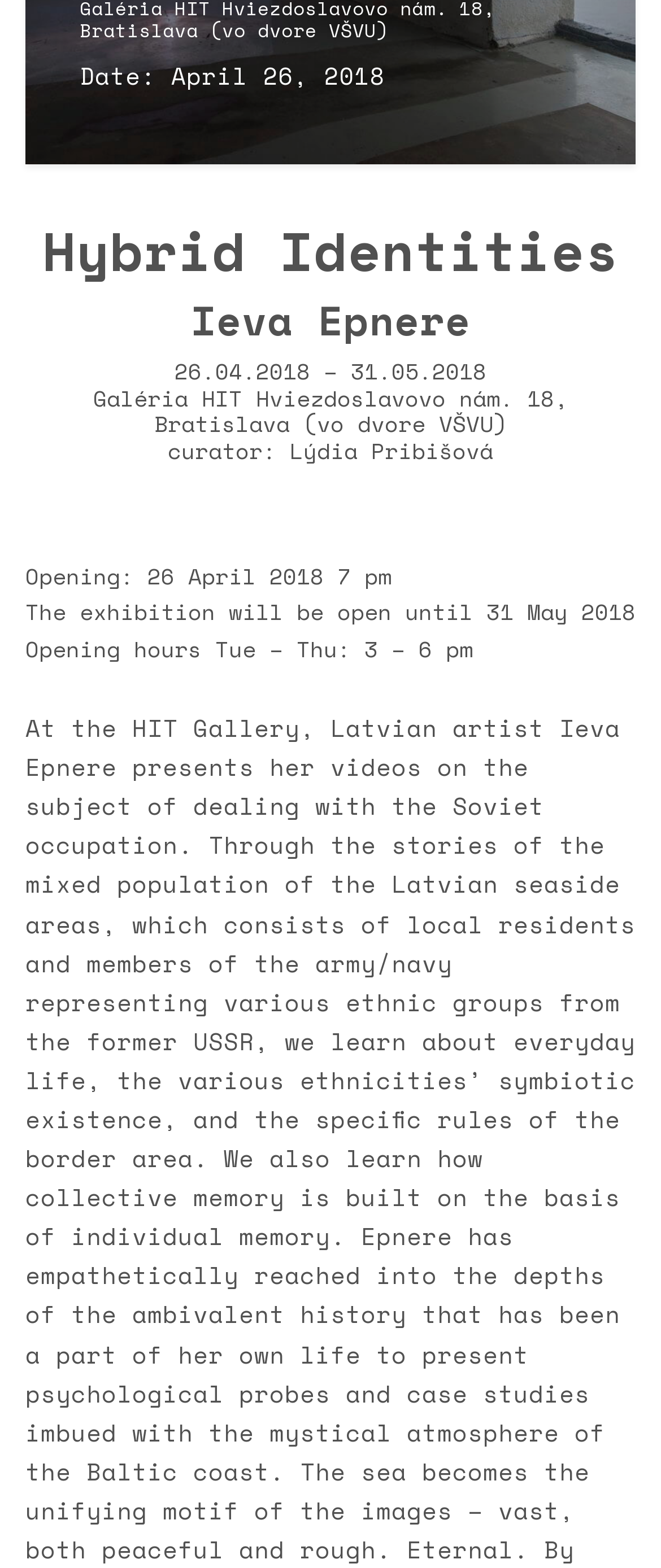Find the bounding box coordinates for the HTML element described as: "parent_node: 2018 title="Back to top"". The coordinates should consist of four float values between 0 and 1, i.e., [left, top, right, bottom].

[0.877, 0.292, 0.959, 0.326]